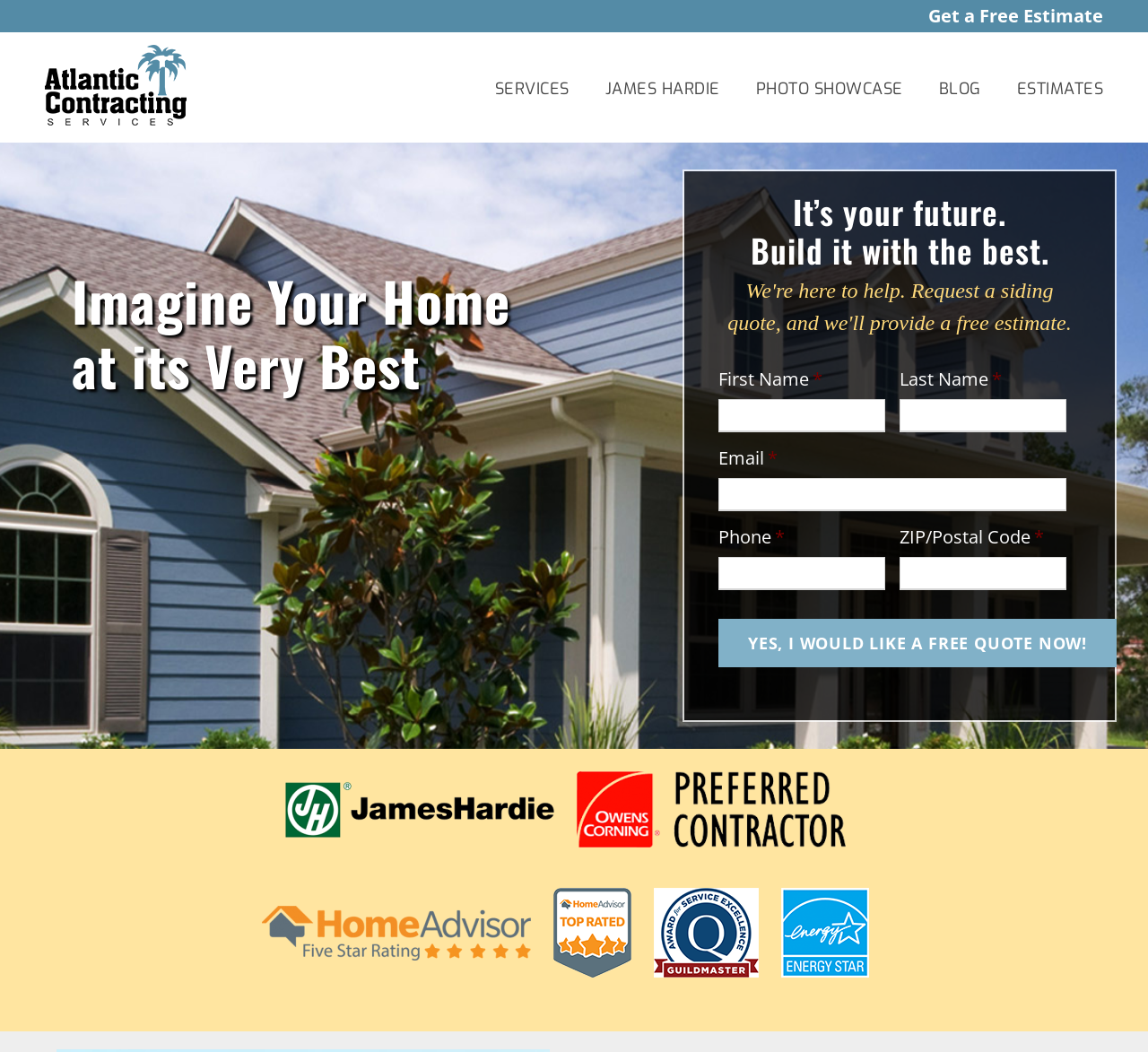Locate the bounding box of the UI element with the following description: "name="input_9"".

[0.626, 0.455, 0.929, 0.486]